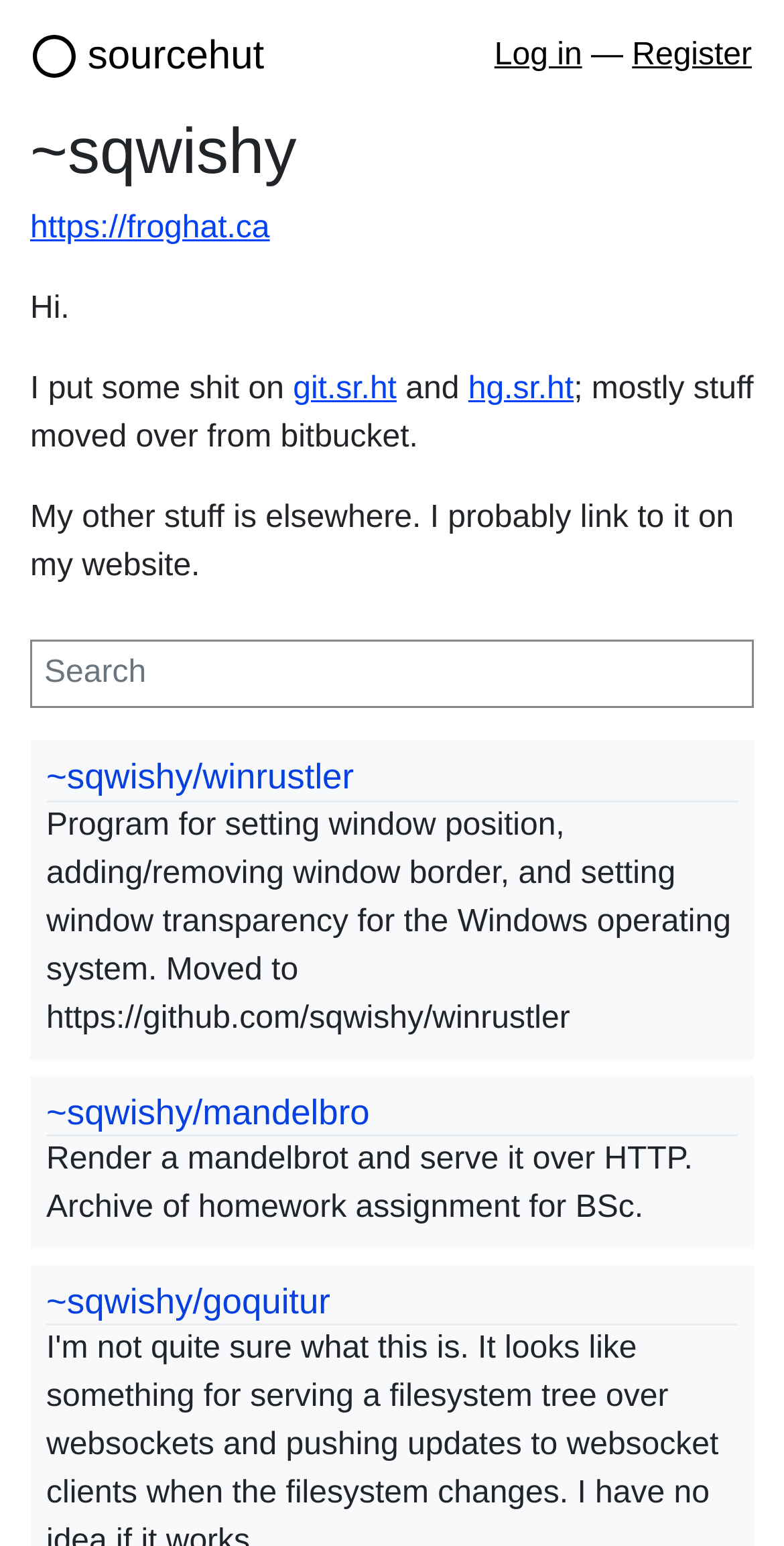Where is the mandelbro project hosted?
Using the image as a reference, give a one-word or short phrase answer.

https://github.com/sqwishy/winrustler